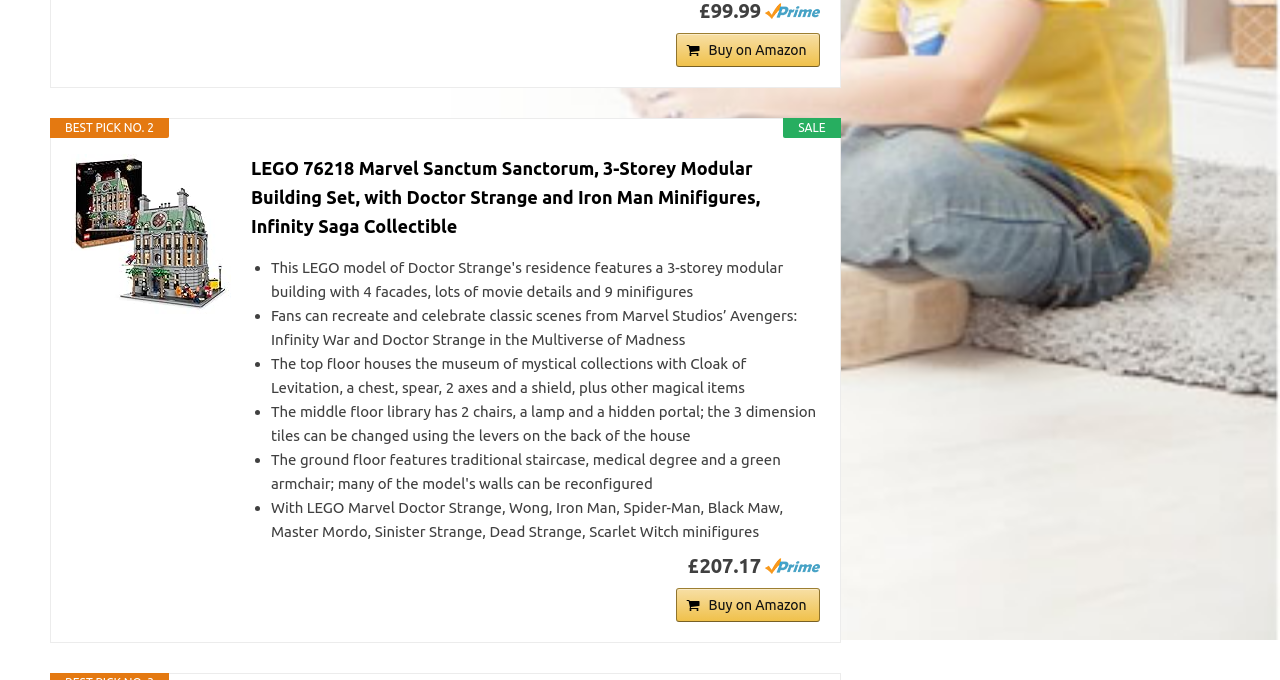Based on the element description: "parent_node: £99.99 title="Amazon Prime"", identify the UI element and provide its bounding box coordinates. Use four float numbers between 0 and 1, [left, top, right, bottom].

[0.597, 0.005, 0.64, 0.029]